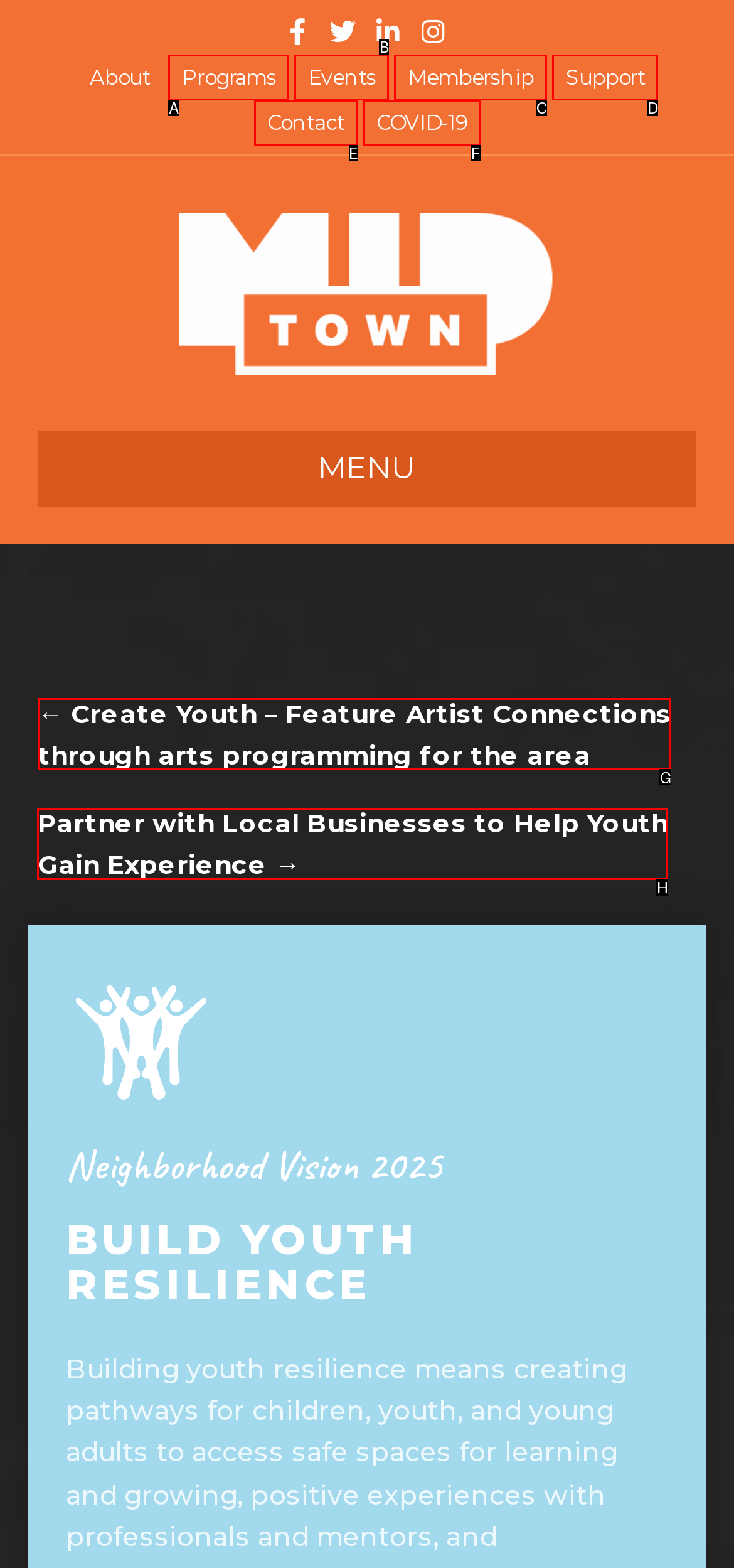Identify the HTML element that should be clicked to accomplish the task: Click the Partner with Local Businesses to Help Youth Gain Experience link
Provide the option's letter from the given choices.

H